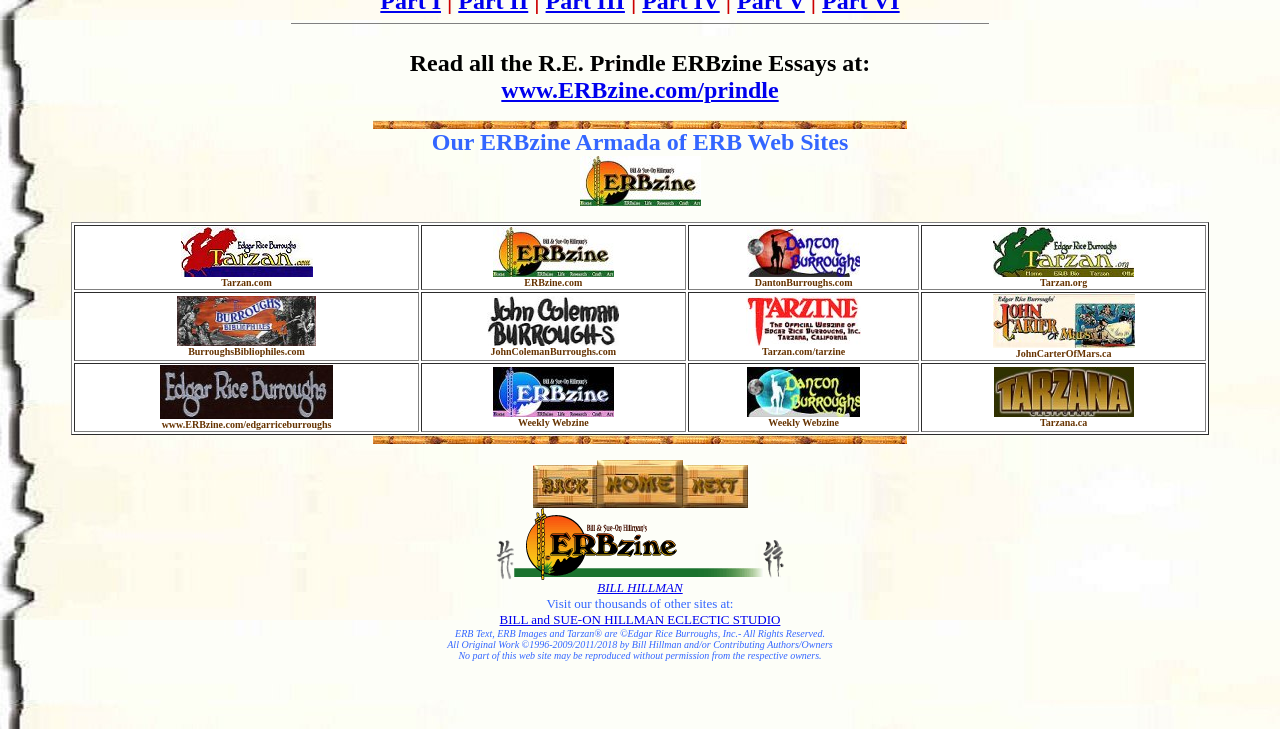Identify the bounding box coordinates for the UI element that matches this description: "parent_node: Weekly Webzine".

[0.385, 0.553, 0.48, 0.576]